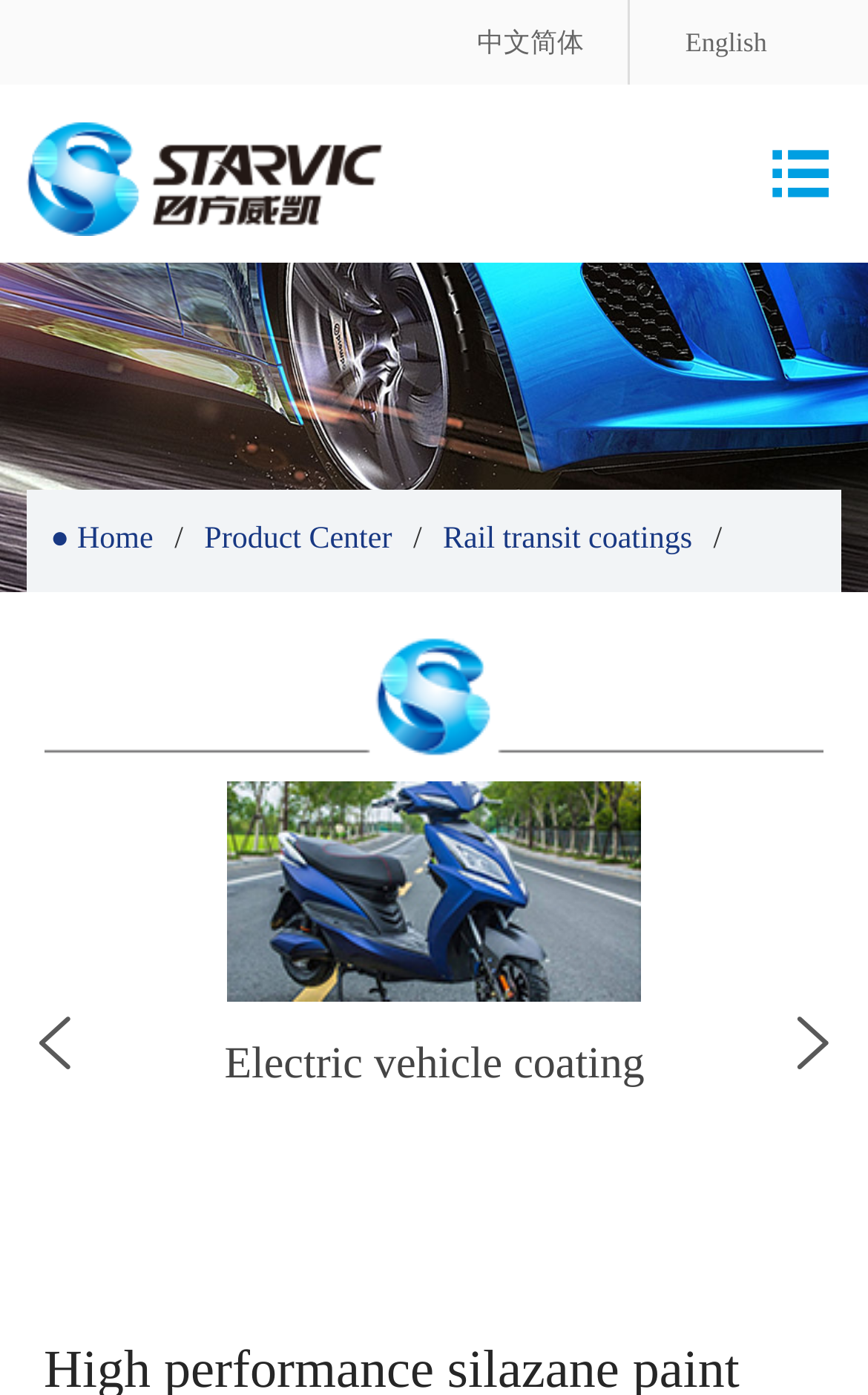How many navigation links are there above the 'High performance silazane paint' text?
Using the image as a reference, answer the question with a short word or phrase.

3